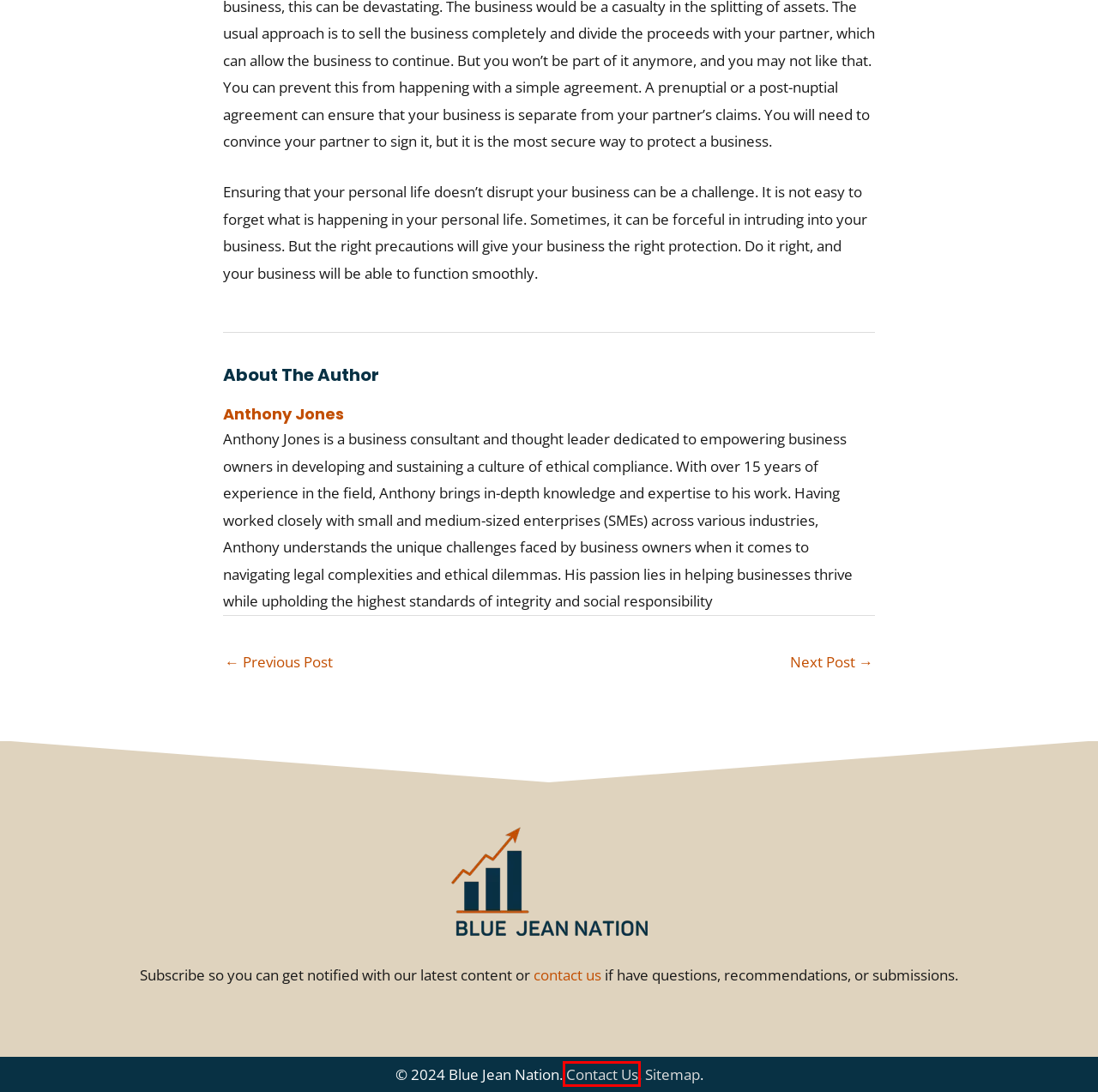You are presented with a screenshot of a webpage that includes a red bounding box around an element. Determine which webpage description best matches the page that results from clicking the element within the red bounding box. Here are the candidates:
A. Anthony Jones, Author at Blue Jean Nation
B. Santa Fe Divorce Lawyers | Law Office of Dorene A. Kuffer
C. Keep Your Money to Yourself: Reducing Expenses during the Pandemic - Blue Jean Nation
D. Building A Legacy: Passing On Your Business To A Heir - Blue Jean Nation
E. Contact Us - Blue Jean Nation
F. Sitemap - Blue Jean Nation
G. How To Separate Your Business From Your Personal Life - Funding Note
H. Workplace Safety Archives - Blue Jean Nation

E